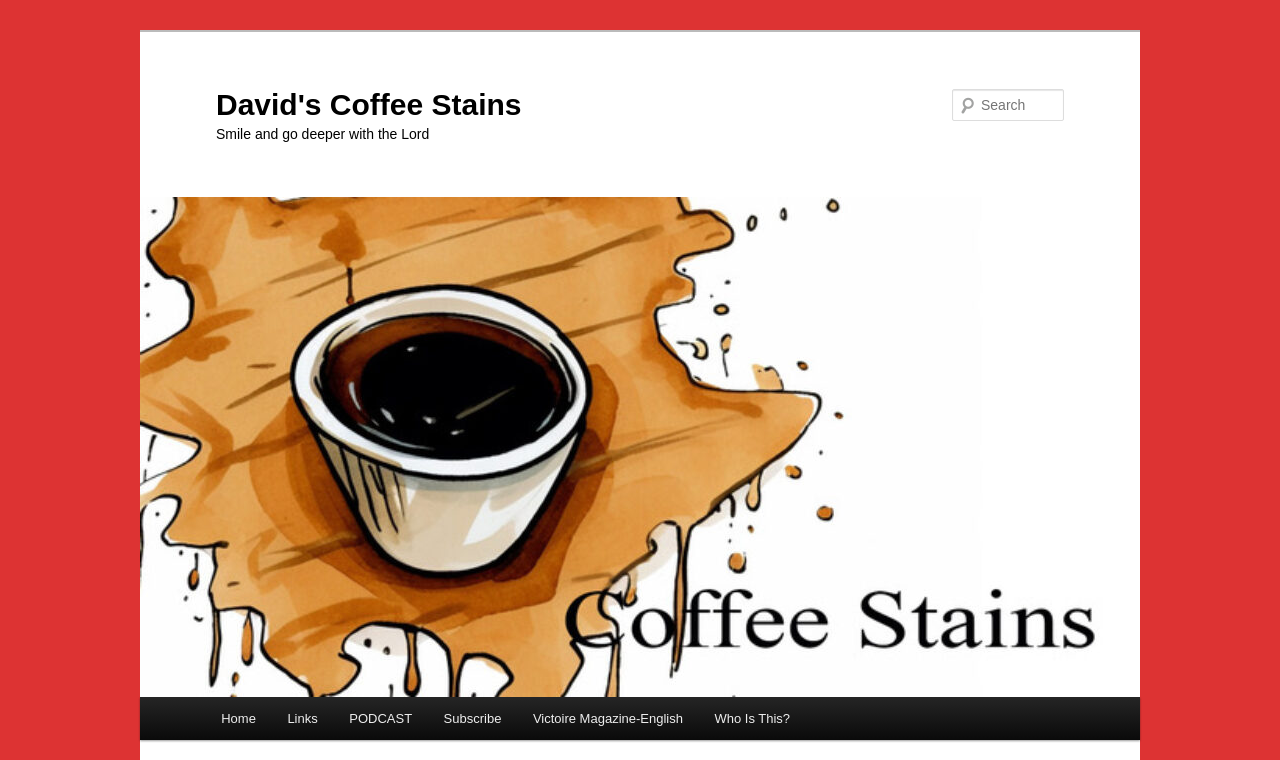Indicate the bounding box coordinates of the element that must be clicked to execute the instruction: "visit the podcast page". The coordinates should be given as four float numbers between 0 and 1, i.e., [left, top, right, bottom].

[0.261, 0.917, 0.334, 0.974]